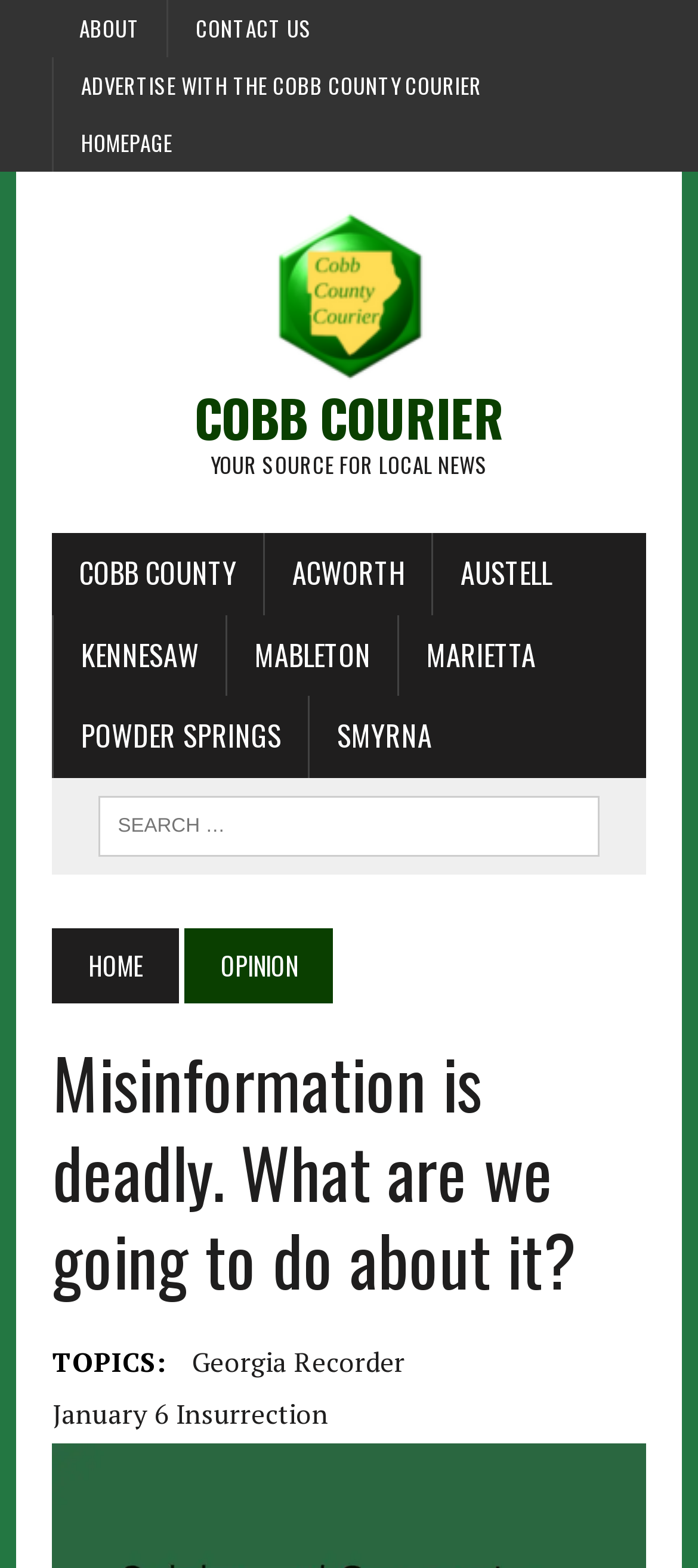Look at the image and answer the question in detail:
What is the name of the publication?

I determined the answer by looking at the top-left section of the webpage, where I found a logo and a heading that says 'COBB COURIER'.